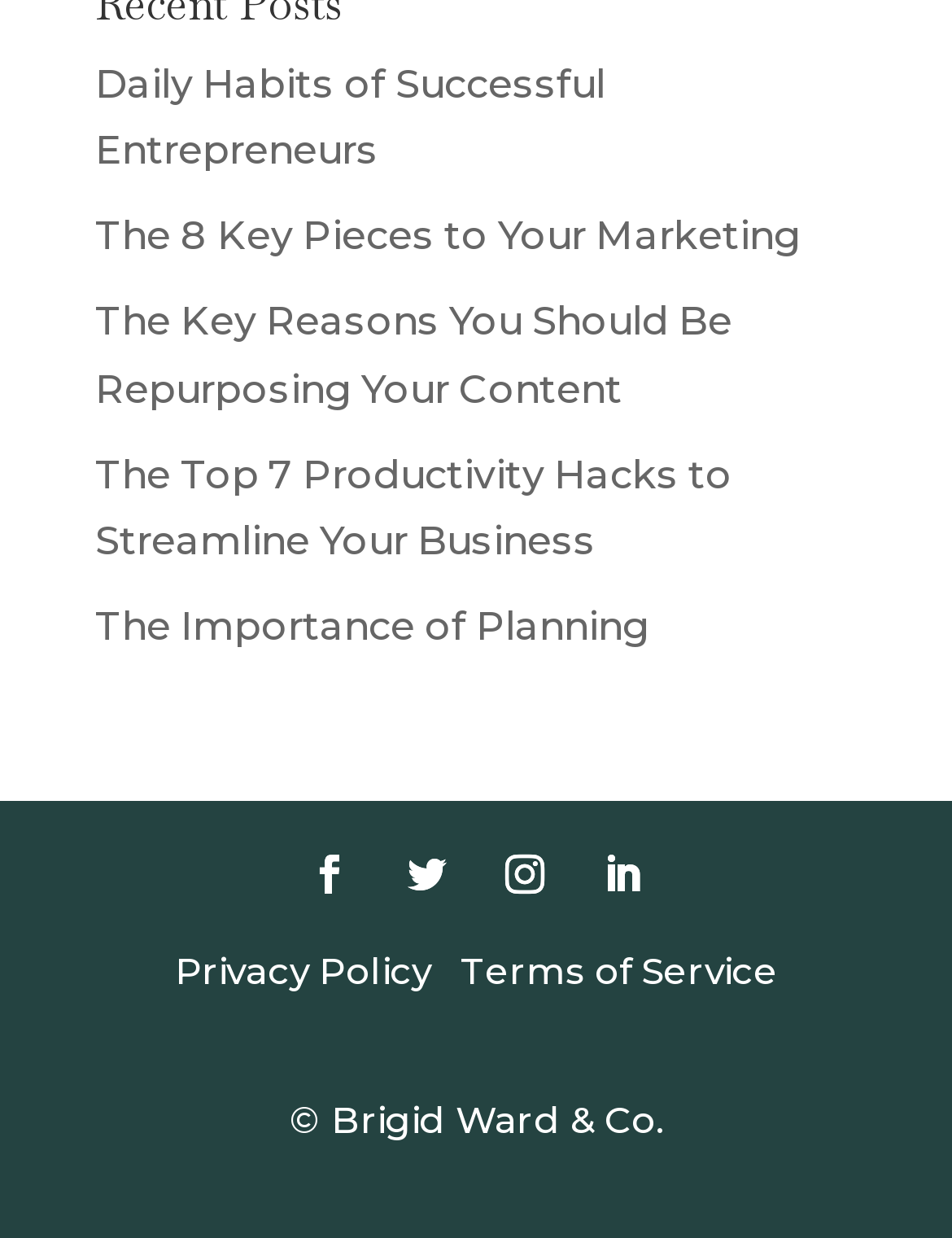What are the two policies mentioned at the bottom of the page?
Based on the visual details in the image, please answer the question thoroughly.

At the bottom of the page, I found two links, 'Privacy Policy' and 'Terms of Service', which are likely policies related to the website.